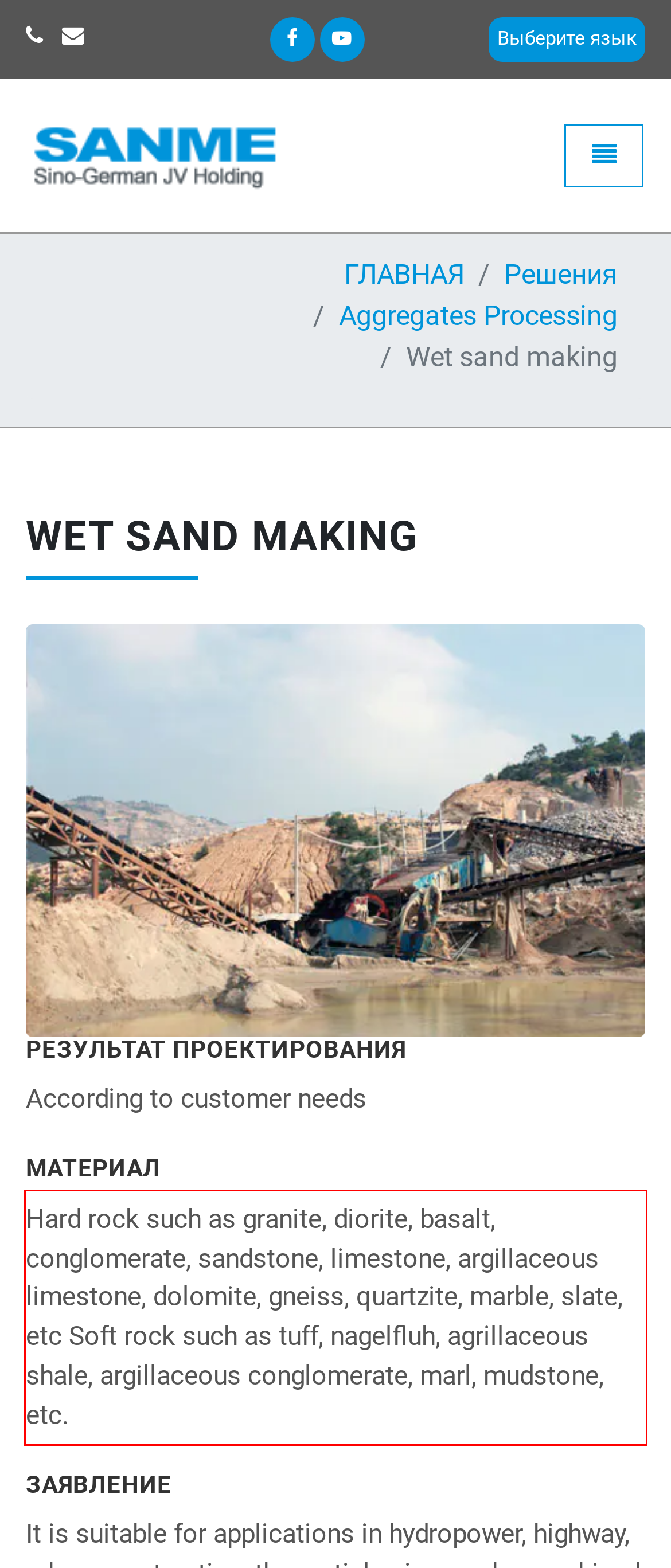With the given screenshot of a webpage, locate the red rectangle bounding box and extract the text content using OCR.

Hard rock such as granite, diorite, basalt, conglomerate, sandstone, limestone, argillaceous limestone, dolomite, gneiss, quartzite, marble, slate, etc Soft rock such as tuff, nagelfluh, agrillaceous shale, argillaceous conglomerate, marl, mudstone, etc.